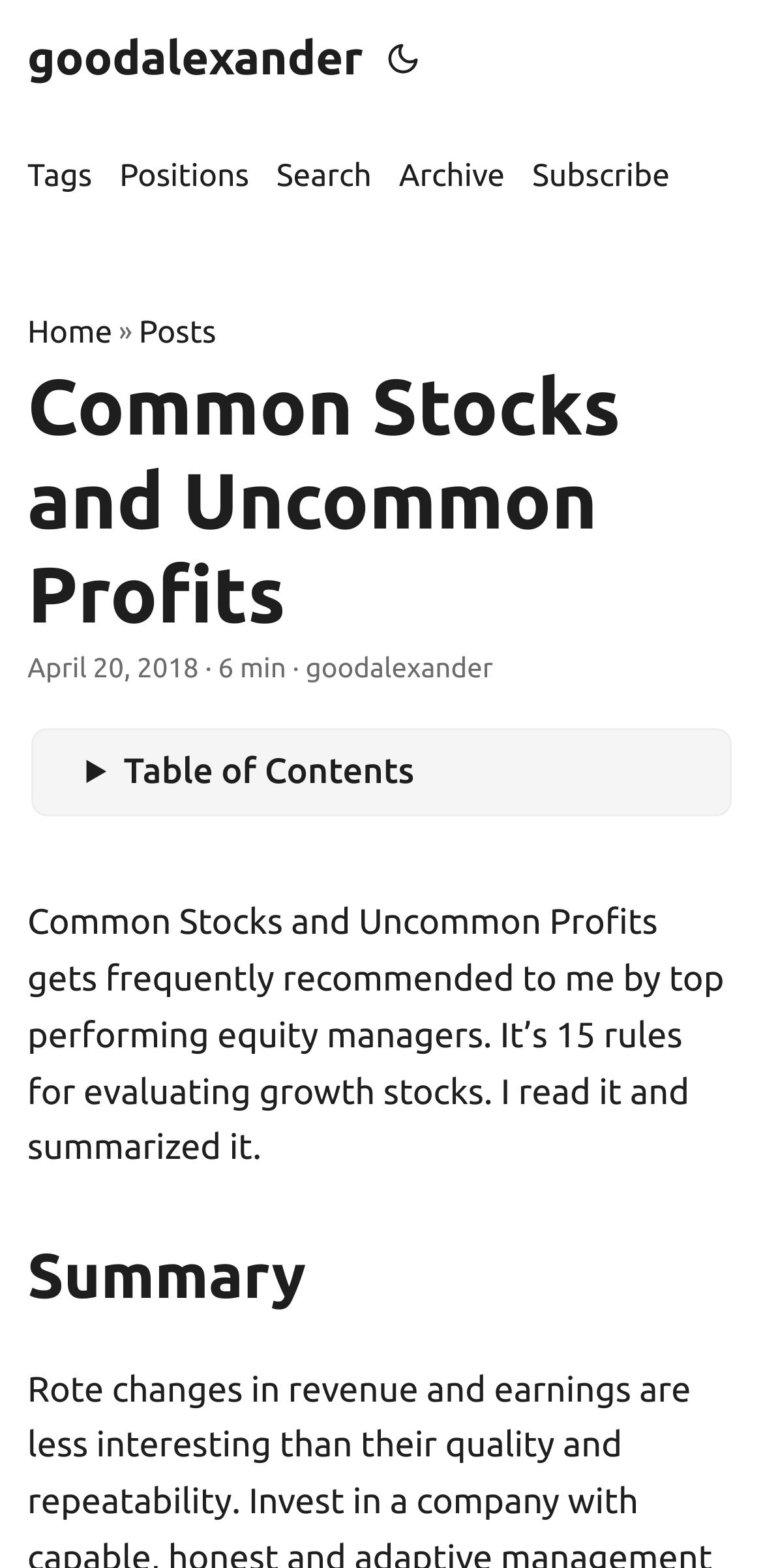Provide a one-word or short-phrase response to the question:
What is the name of the author?

goodalexander